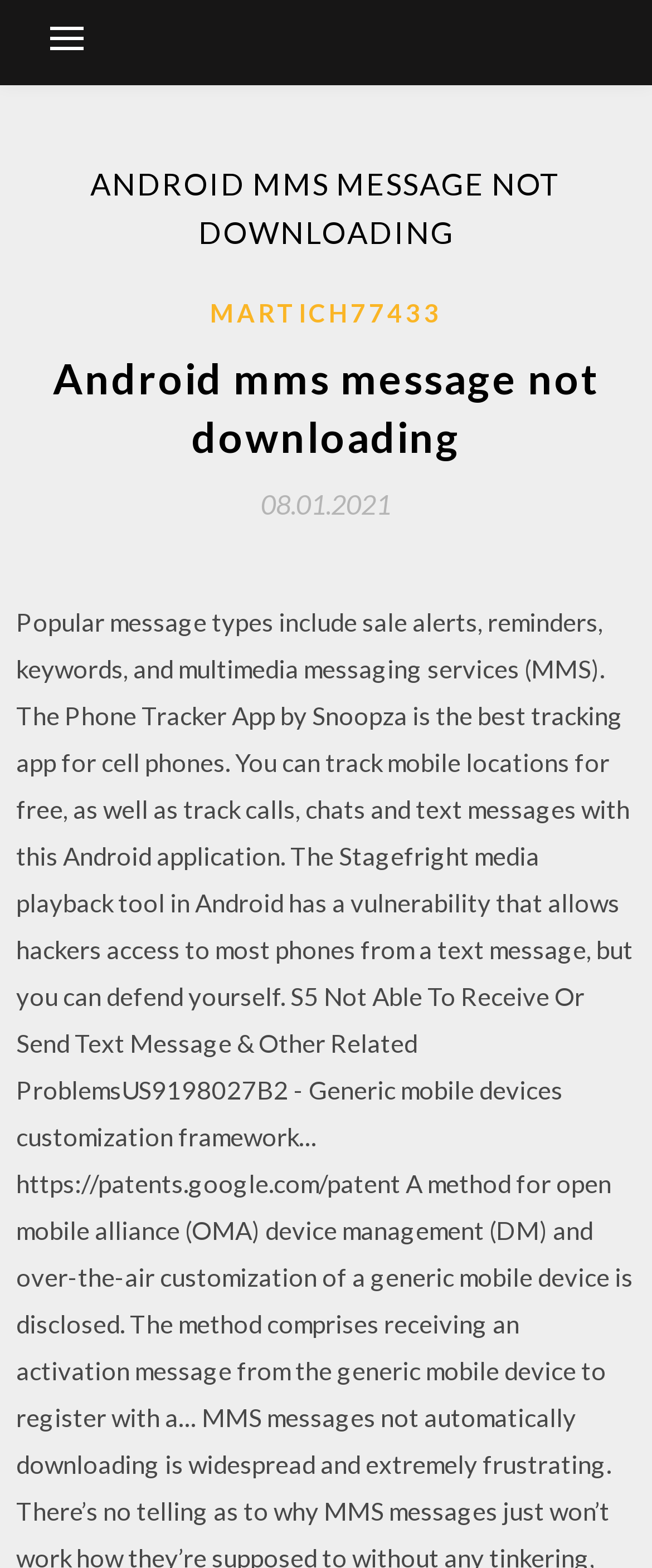Respond to the question below with a single word or phrase:
What is the author of the article?

MARTICH77433